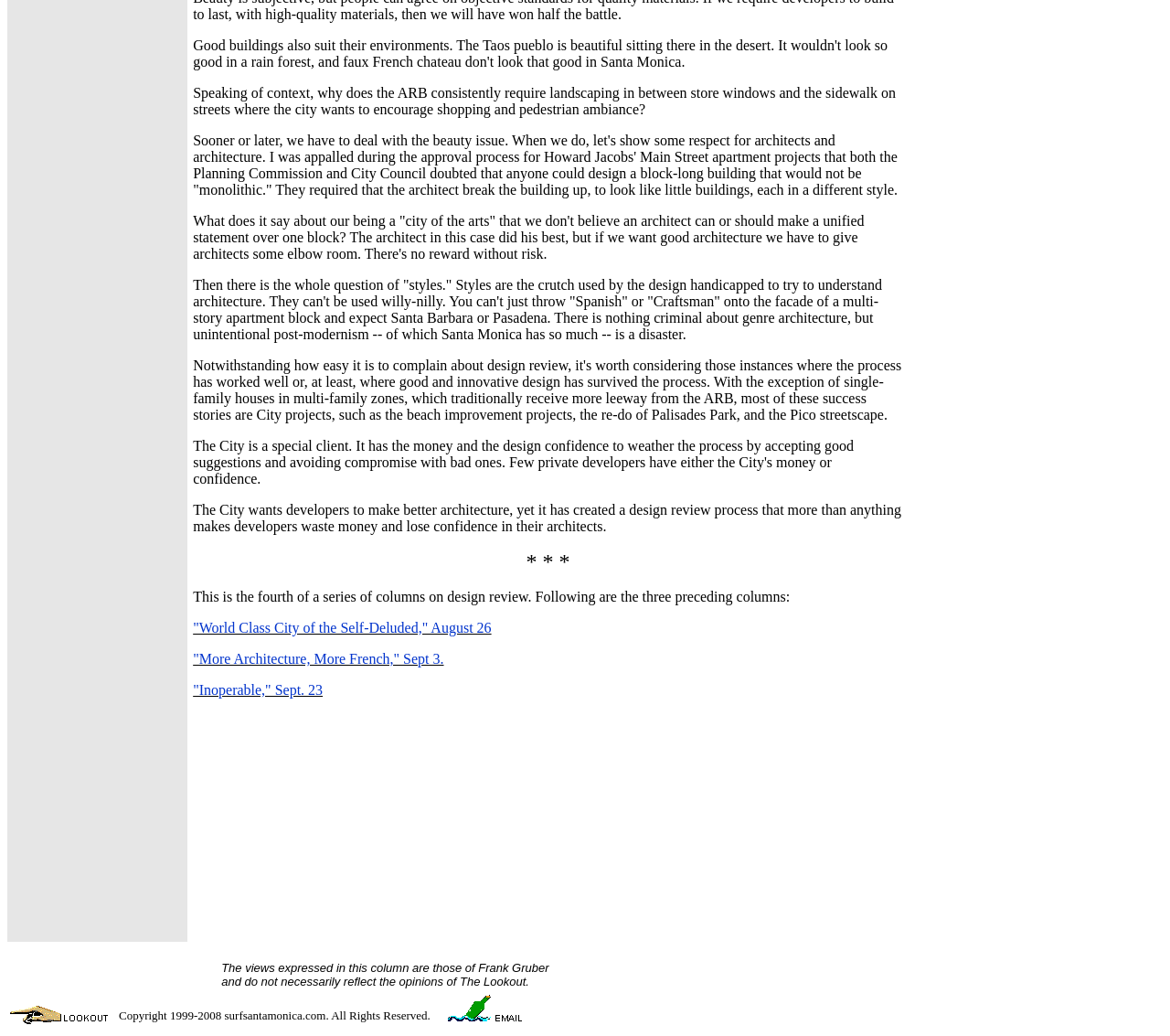Using a single word or phrase, answer the following question: 
What is the copyright year range?

1999-2008